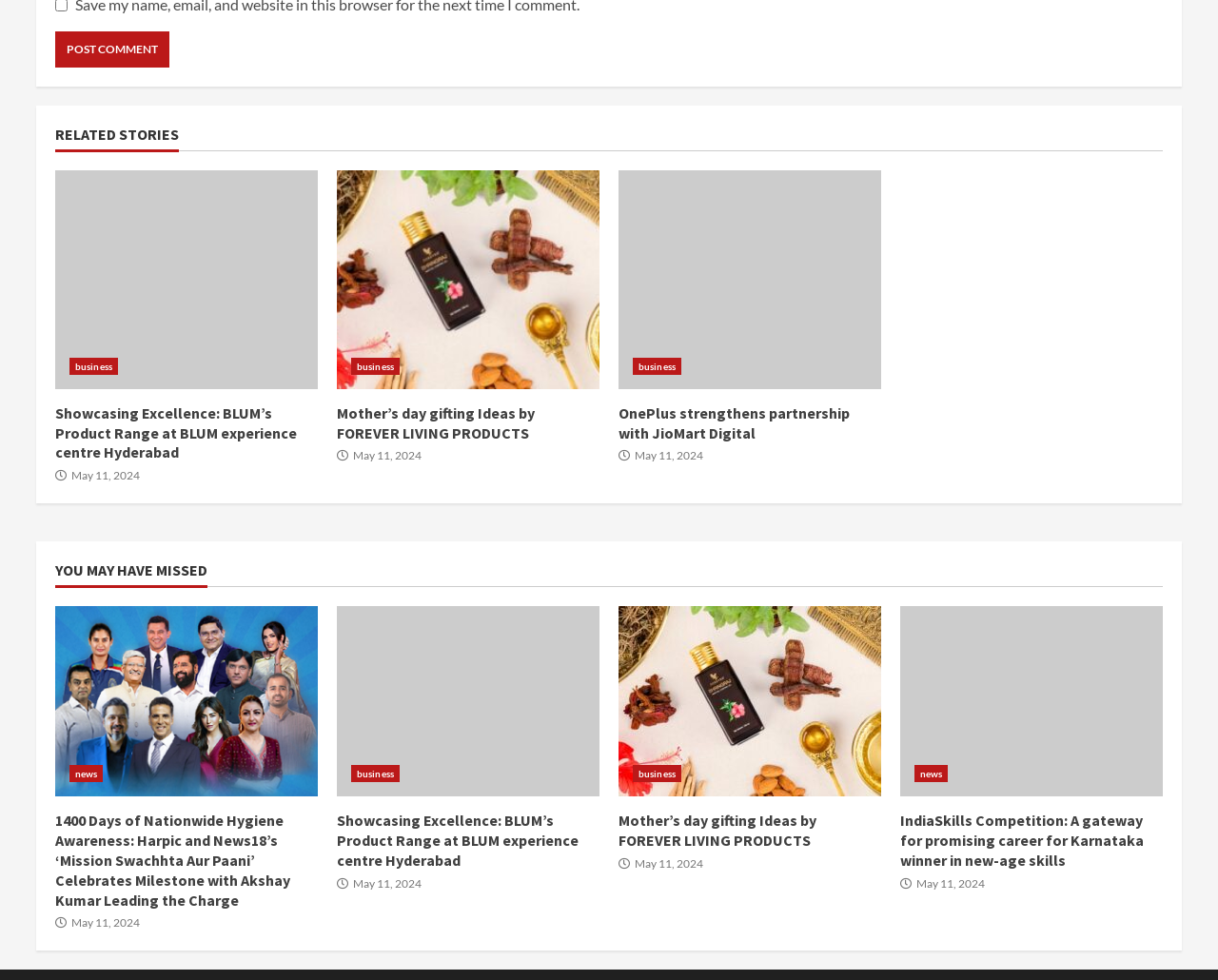How many minutes does it take to read the article '1400 Days of Nationwide Hygiene Awareness: Harpic and News18’s ‘Mission Swachhta Aur Paani’ Celebrates Milestone with Akshay Kumar Leading the Charge'?
We need a detailed and exhaustive answer to the question. Please elaborate.

I looked at the link '1400 Days of Nationwide Hygiene Awareness: Harpic and News18’s ‘Mission Swachhta Aur Paani’ Celebrates Milestone with Akshay Kumar Leading the Charge' and found that it has a '4 min read' label next to it, indicating that it takes 4 minutes to read the article.